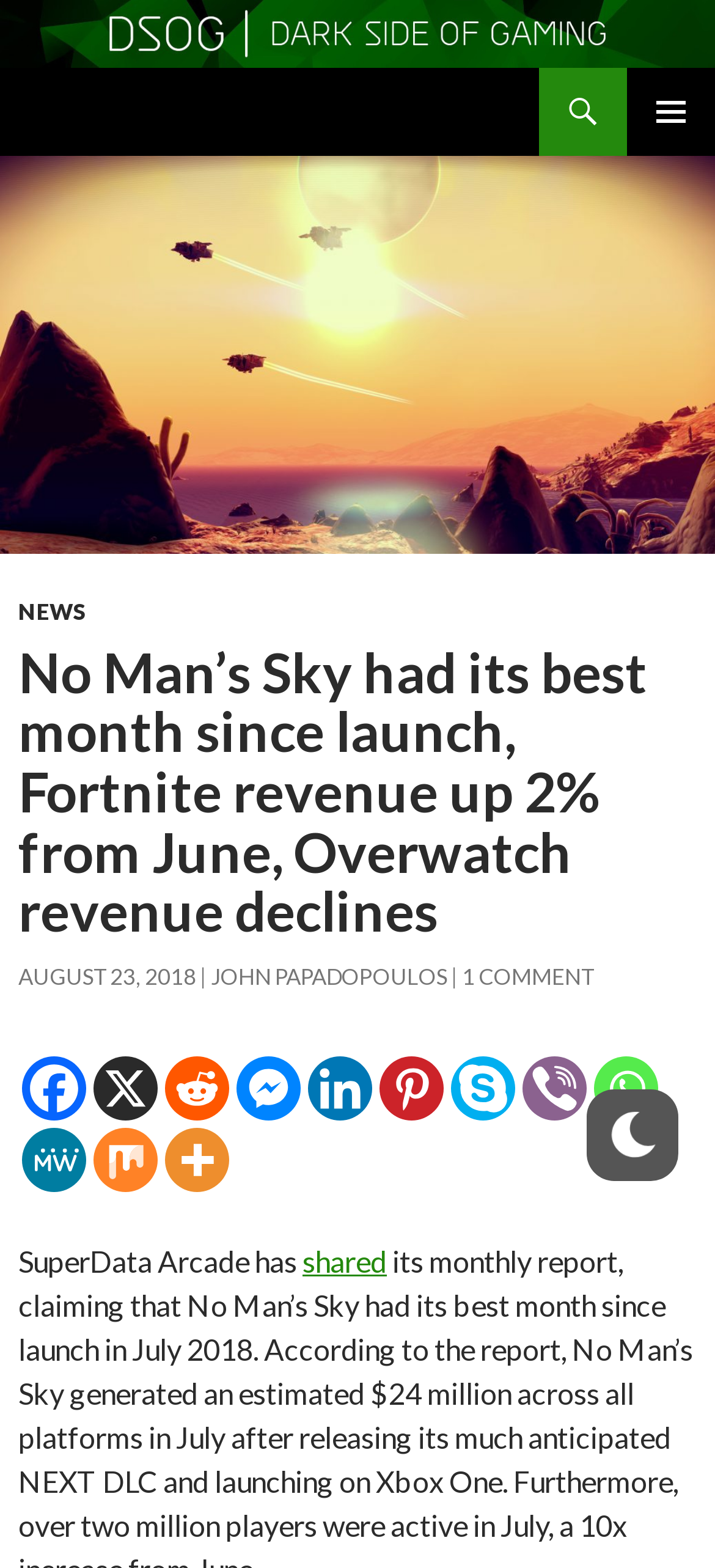What is the name of the website?
Please look at the screenshot and answer using one word or phrase.

DSOGaming